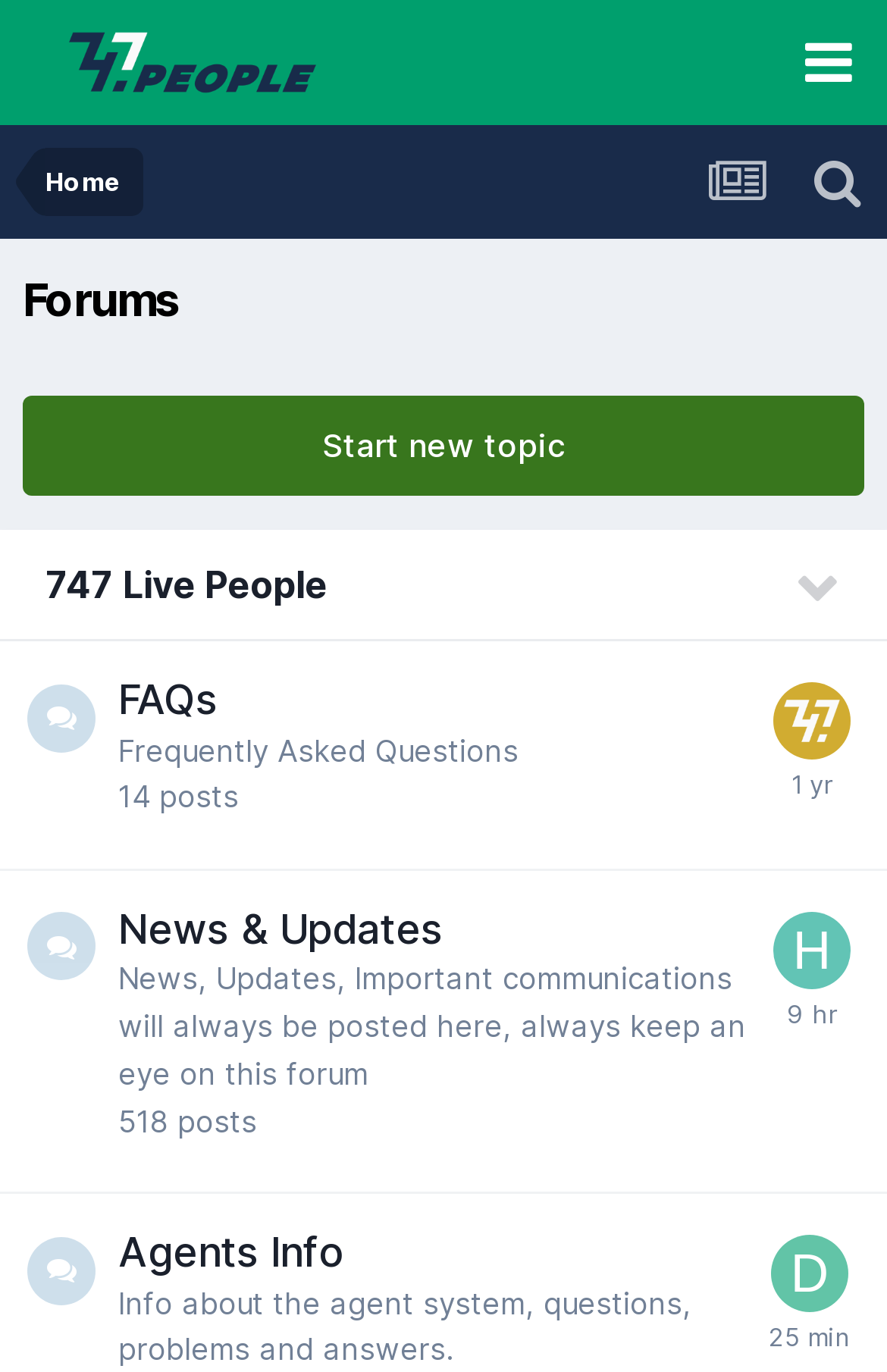Could you highlight the region that needs to be clicked to execute the instruction: "Start a new topic"?

[0.026, 0.288, 0.974, 0.361]